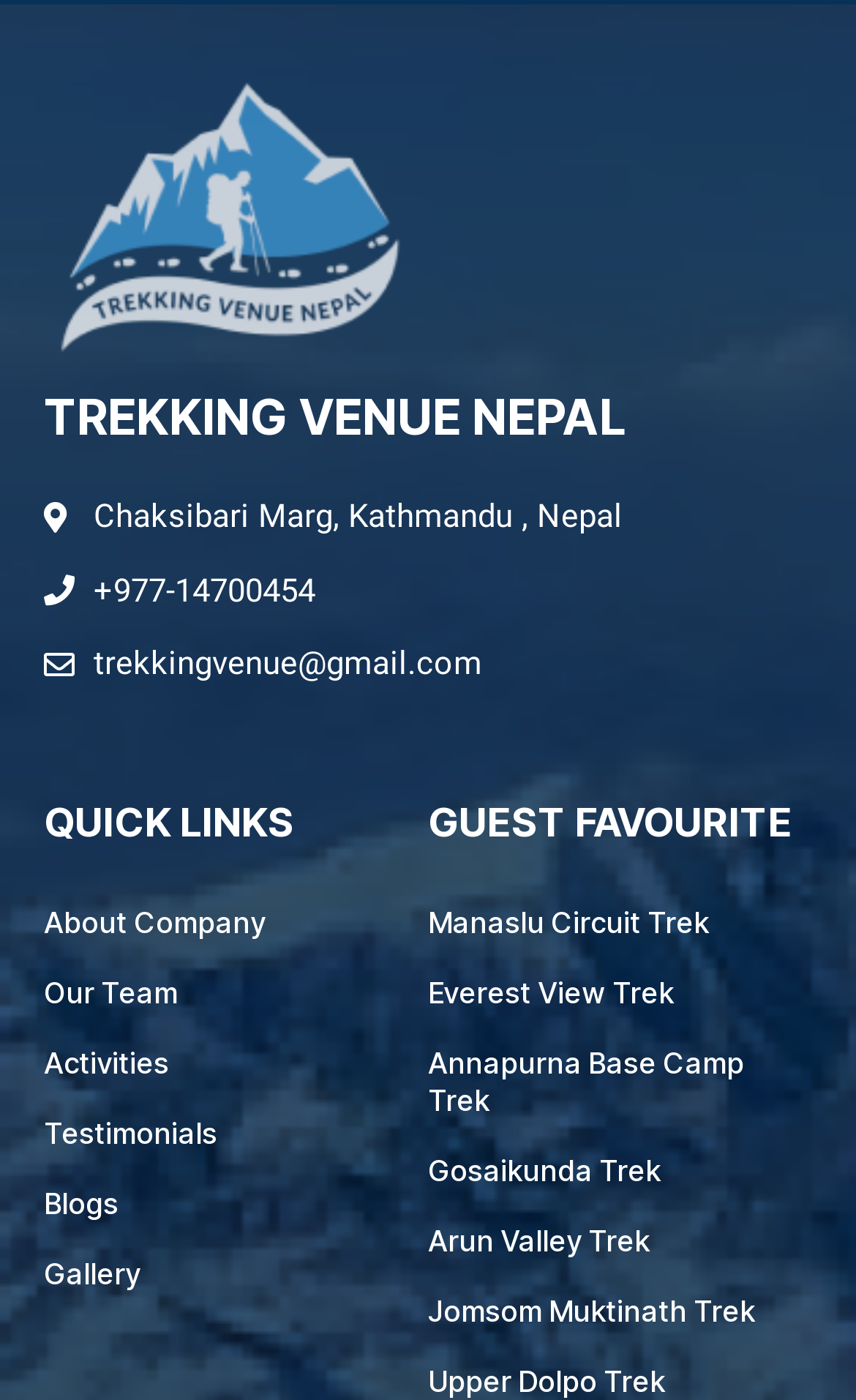Kindly determine the bounding box coordinates for the area that needs to be clicked to execute this instruction: "explore the Manaslu Circuit Trek".

[0.5, 0.646, 0.909, 0.673]